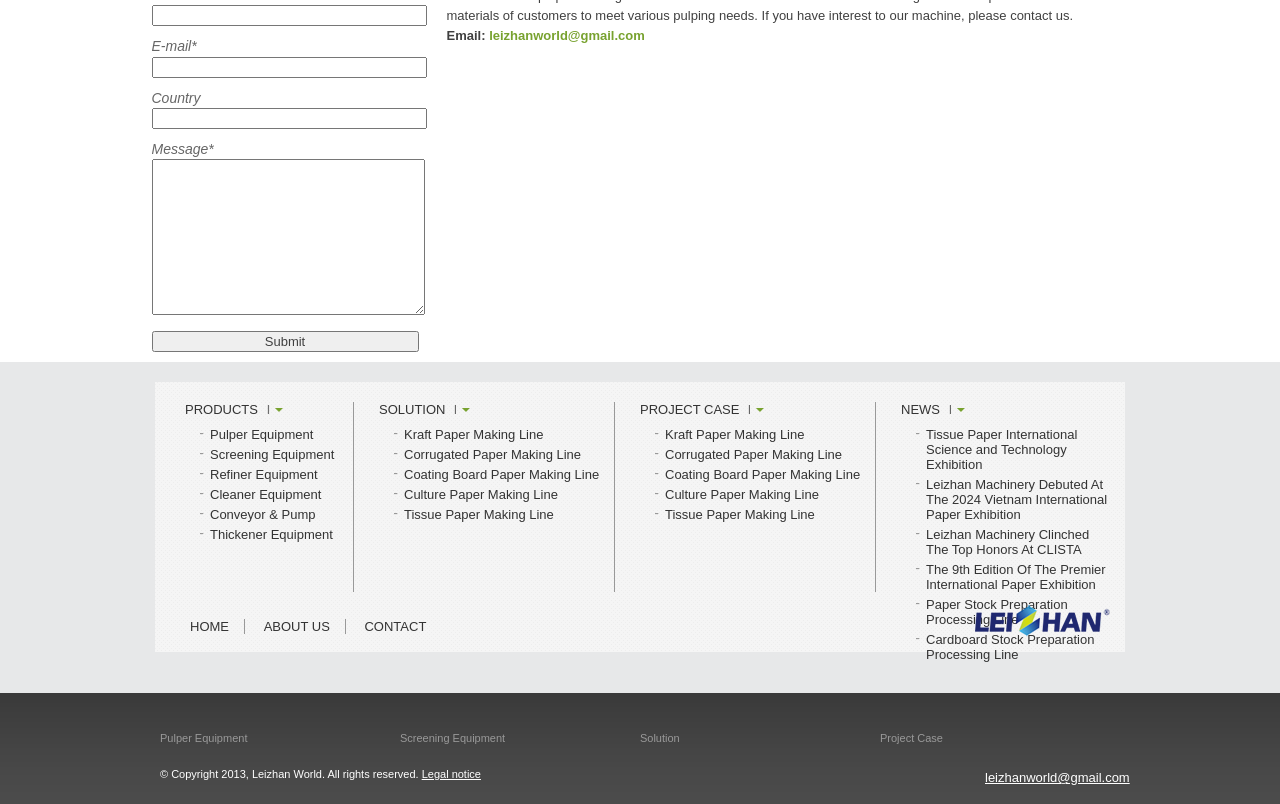What is the company's email address?
Refer to the image and provide a detailed answer to the question.

The company's email address is leizhanworld@gmail.com, which is mentioned multiple times on the webpage, including in the contact form and in the footer section.